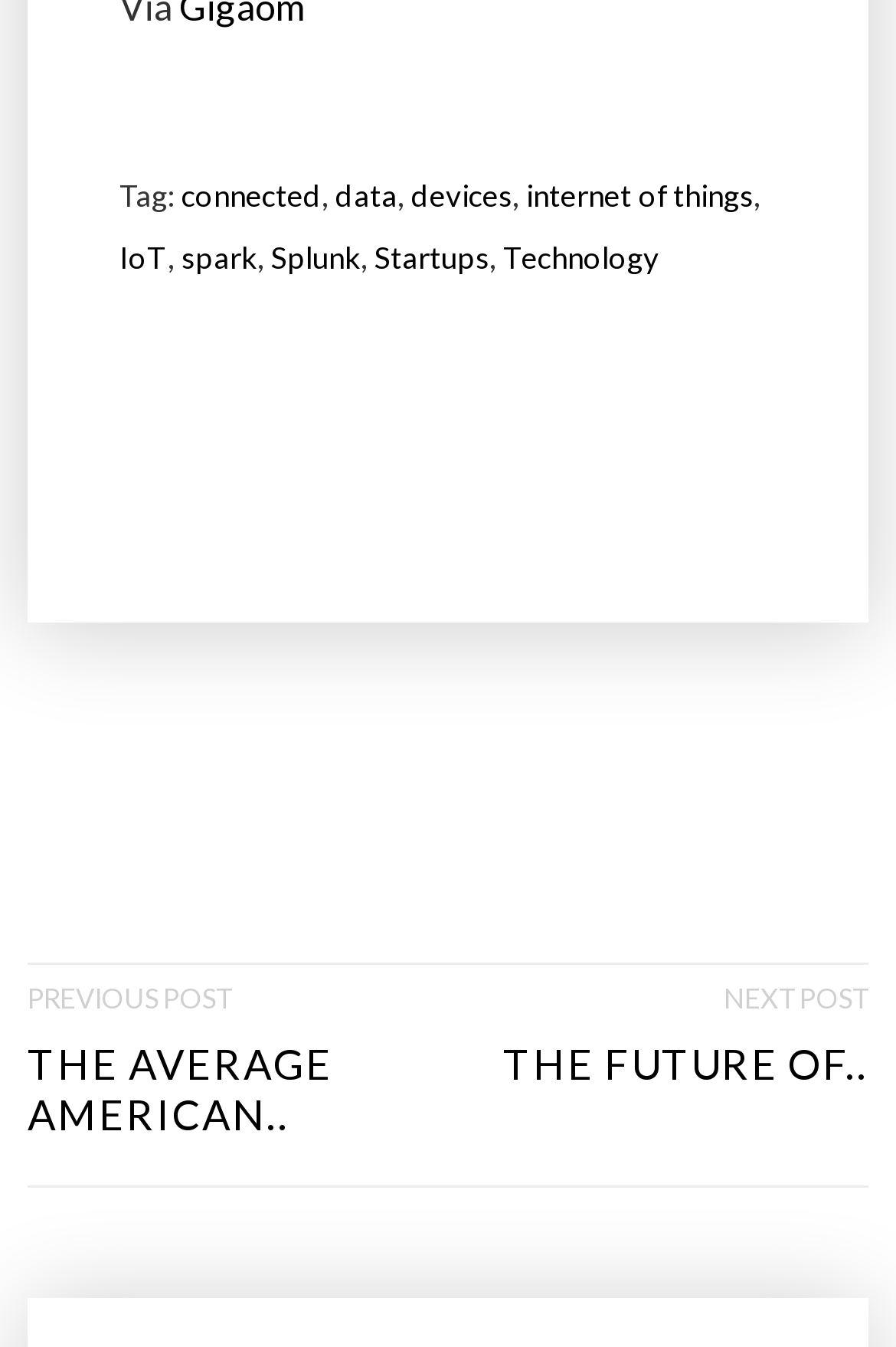Determine the bounding box coordinates of the clickable region to execute the instruction: "explore startups". The coordinates should be four float numbers between 0 and 1, denoted as [left, top, right, bottom].

[0.418, 0.169, 0.546, 0.214]